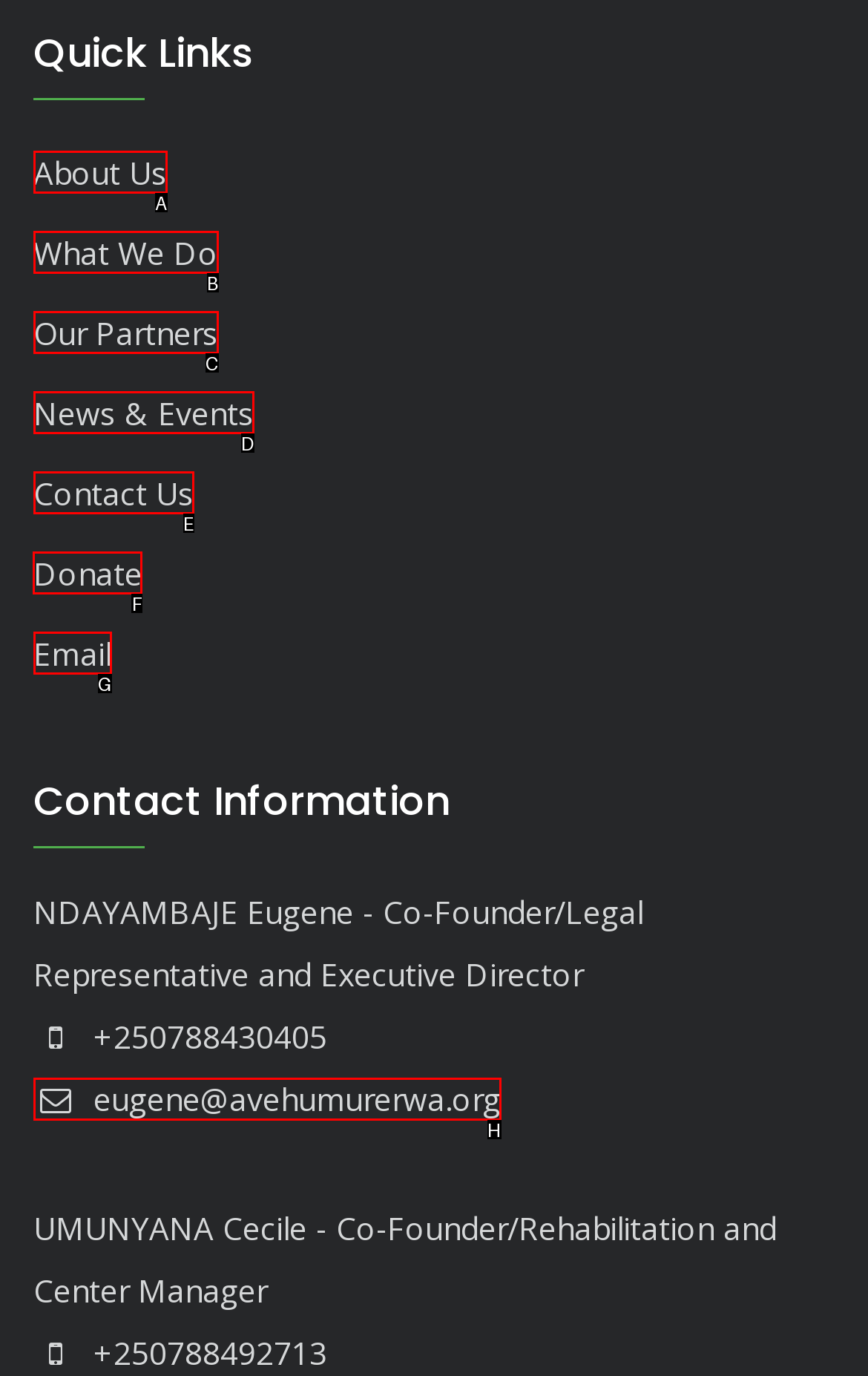Tell me which one HTML element I should click to complete the following task: Read Privacy Policy Answer with the option's letter from the given choices directly.

None